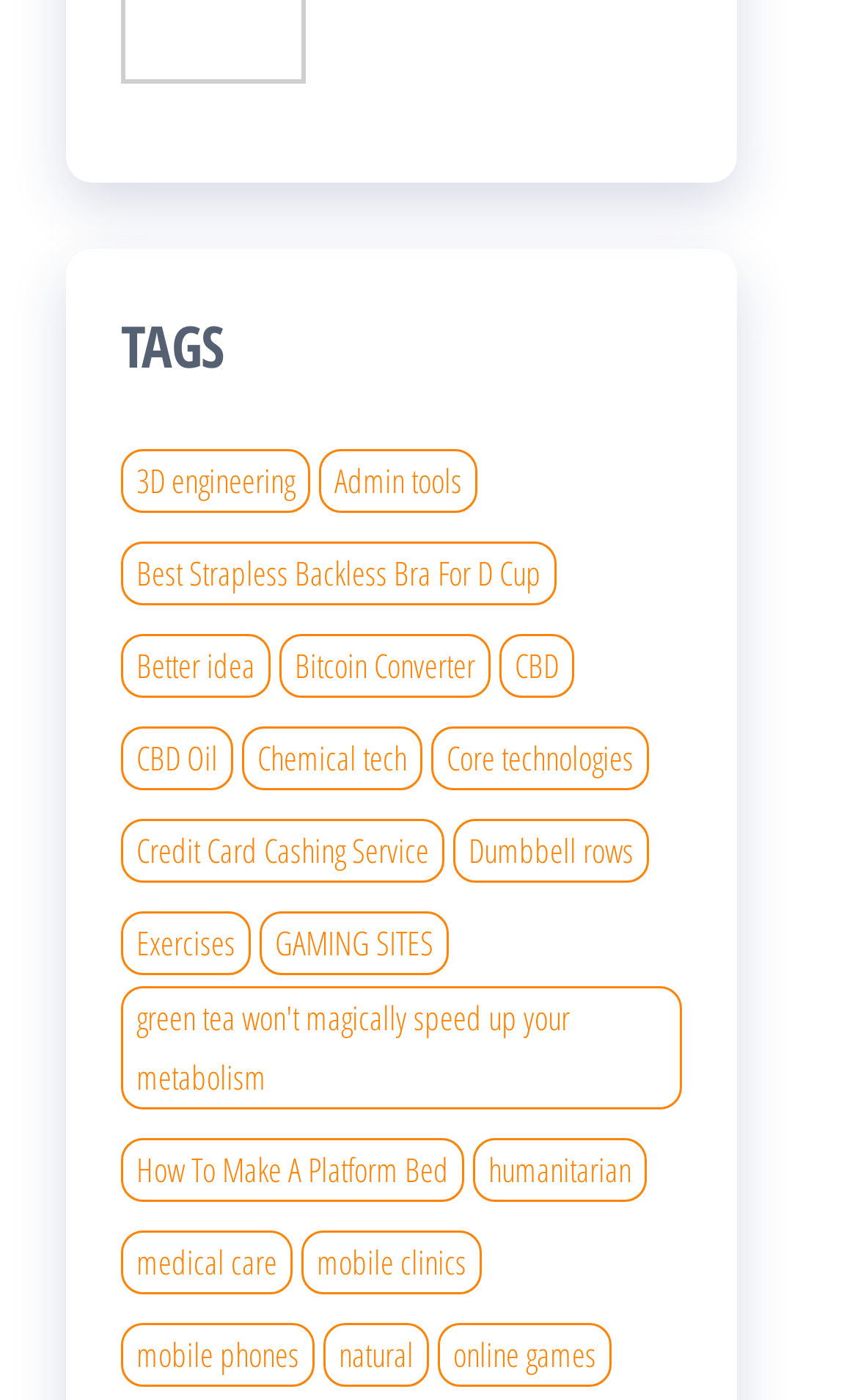Please identify the bounding box coordinates of the region to click in order to complete the task: "Click on 3D engineering". The coordinates must be four float numbers between 0 and 1, specified as [left, top, right, bottom].

[0.141, 0.32, 0.362, 0.366]